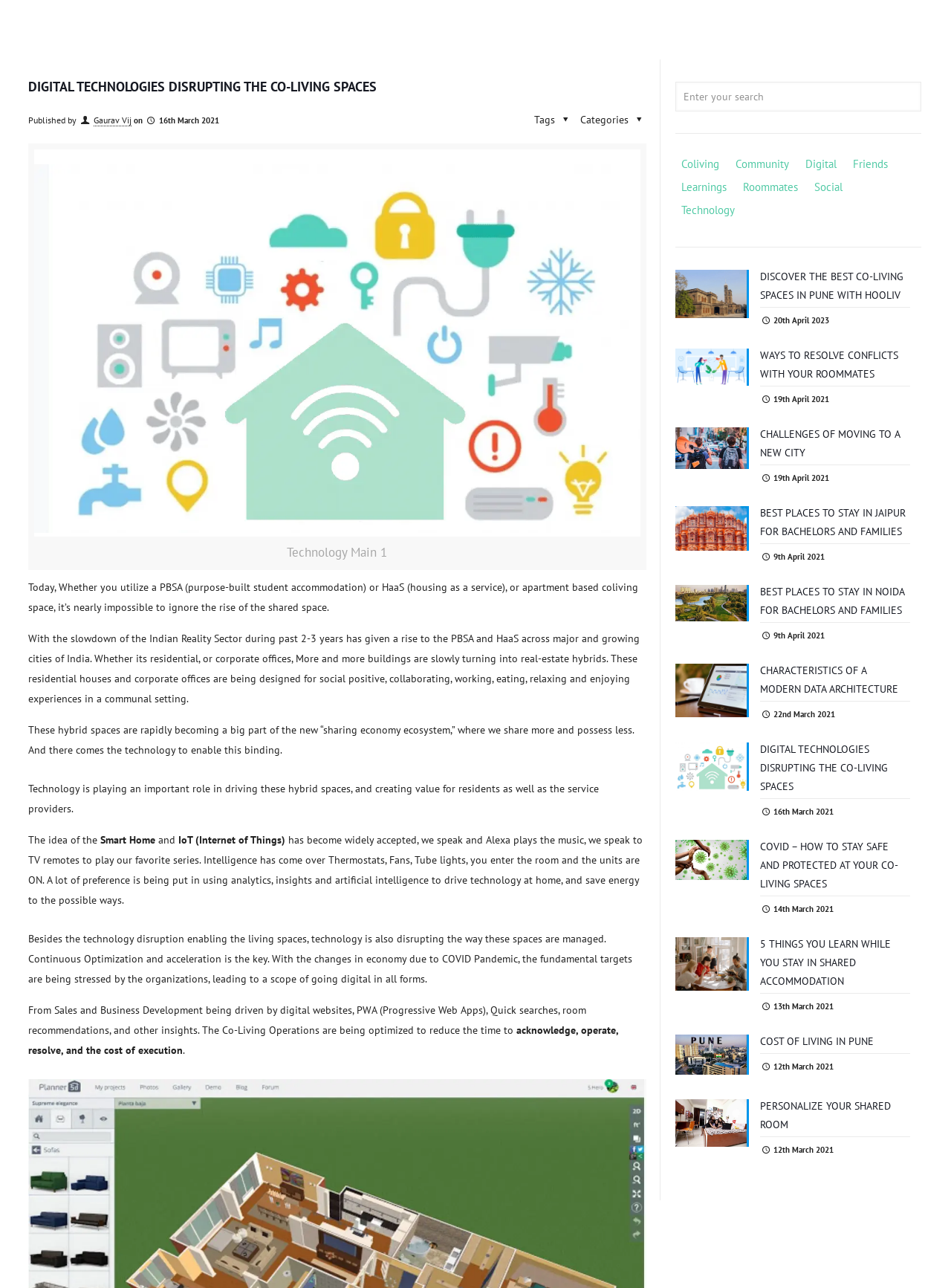Who is the author of the article?
Make sure to answer the question with a detailed and comprehensive explanation.

The author of the article is mentioned in the text 'Published by Gaurav Vij' which appears below the heading.